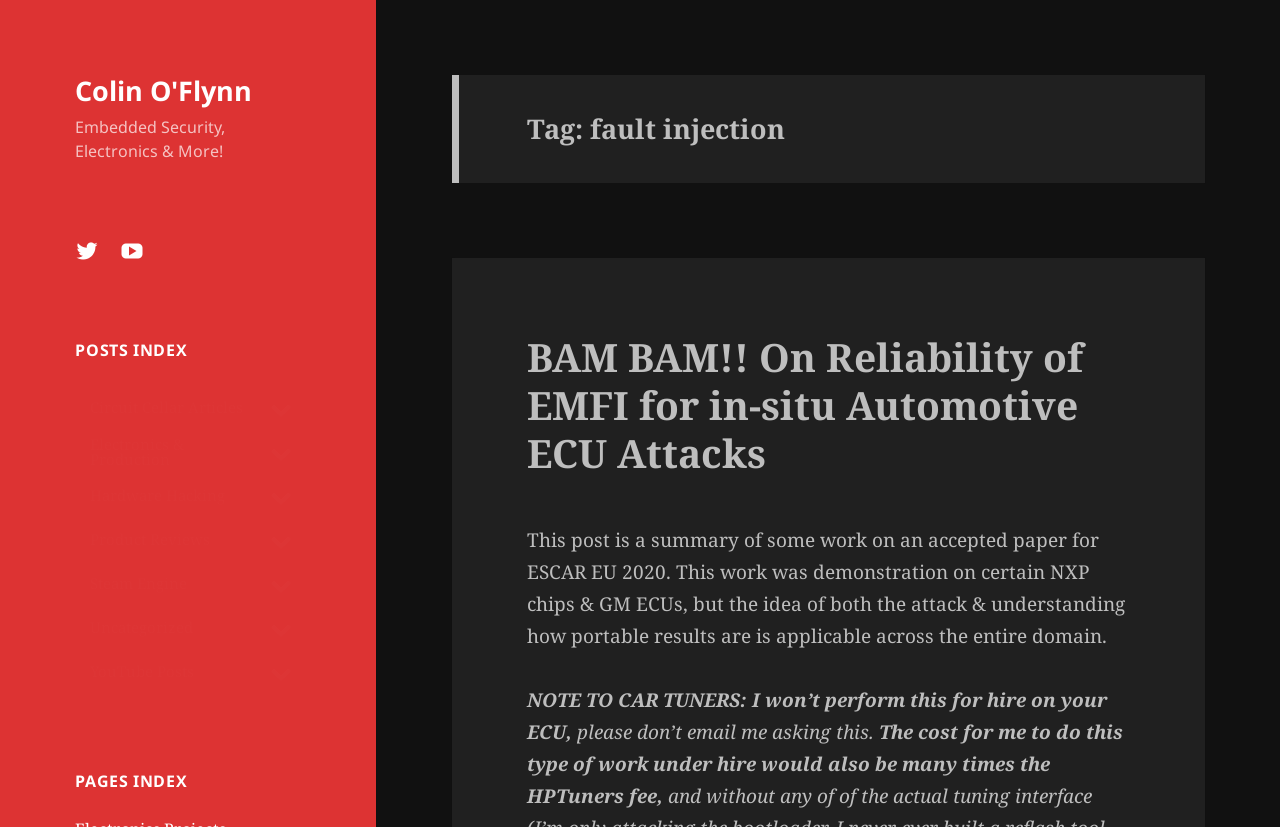Find the bounding box coordinates of the clickable area that will achieve the following instruction: "Go to the YouTube page".

[0.094, 0.288, 0.132, 0.346]